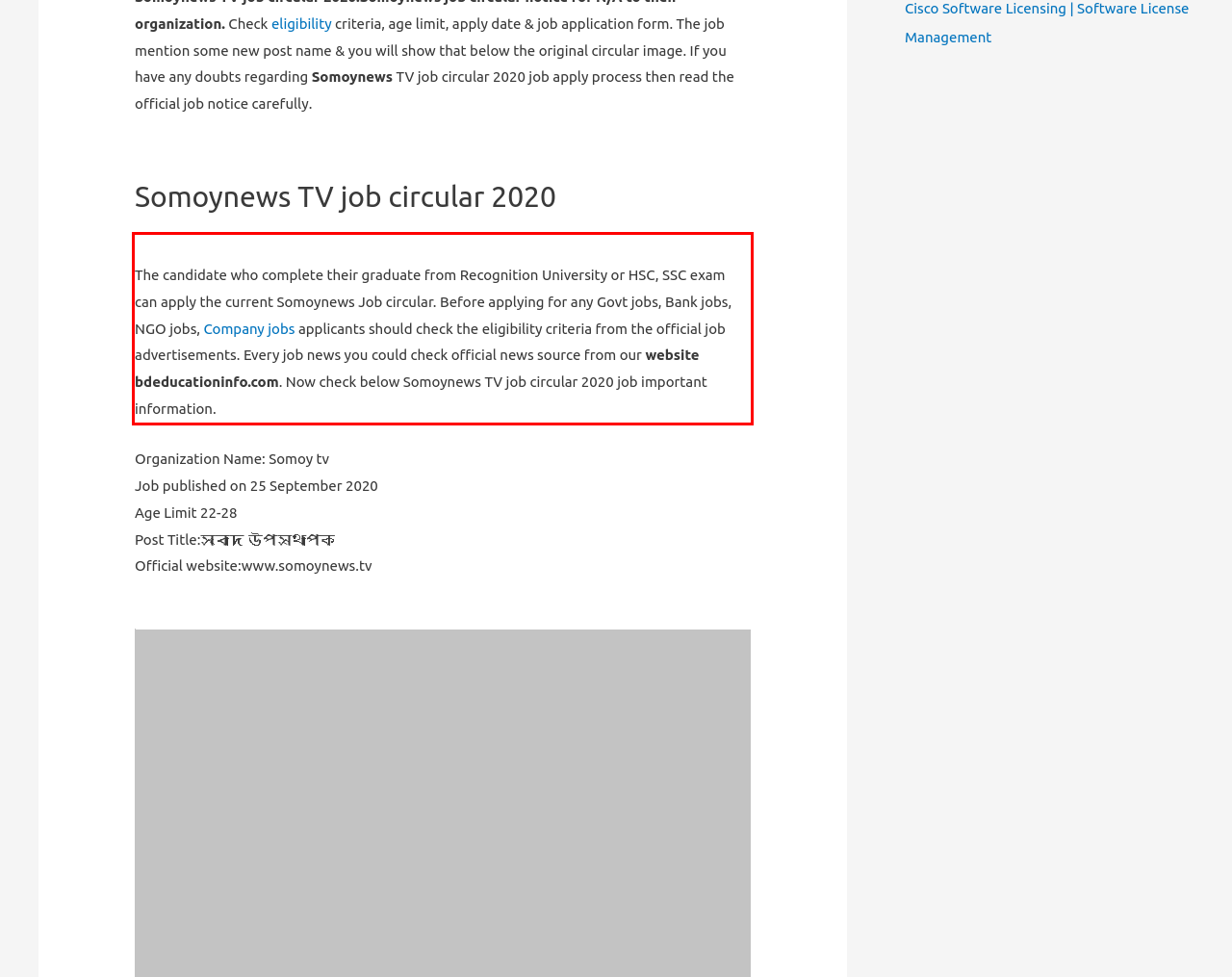You are presented with a screenshot containing a red rectangle. Extract the text found inside this red bounding box.

The candidate who complete their graduate from Recognition University or HSC, SSC exam can apply the current Somoynews Job circular. Before applying for any Govt jobs, Bank jobs, NGO jobs, Company jobs applicants should check the eligibility criteria from the official job advertisements. Every job news you could check official news source from our website bdeducationinfo.com. Now check below Somoynews TV job circular 2020 job important information.